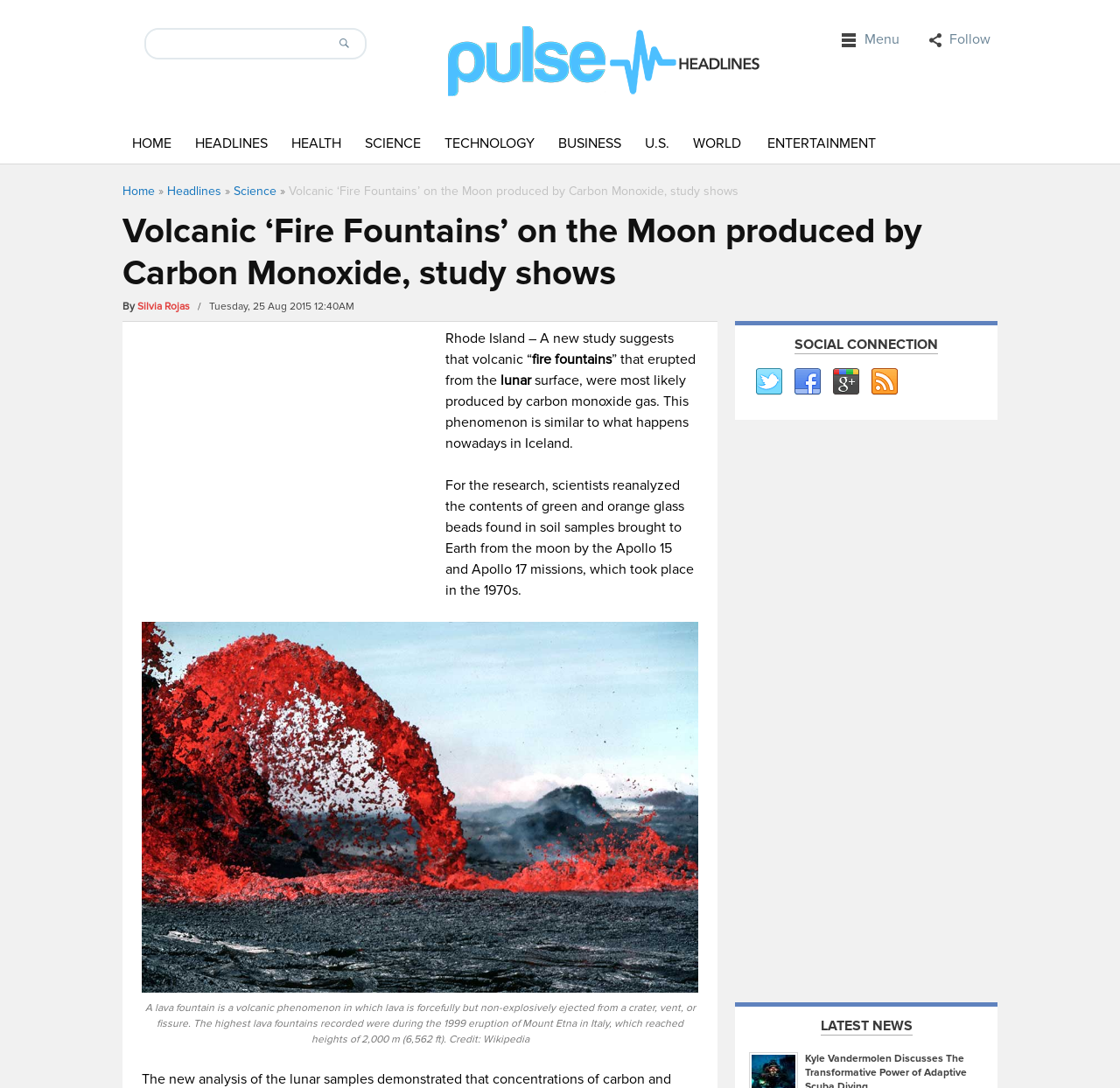Determine the bounding box coordinates of the clickable region to follow the instruction: "Check out the latest news".

[0.732, 0.935, 0.814, 0.951]